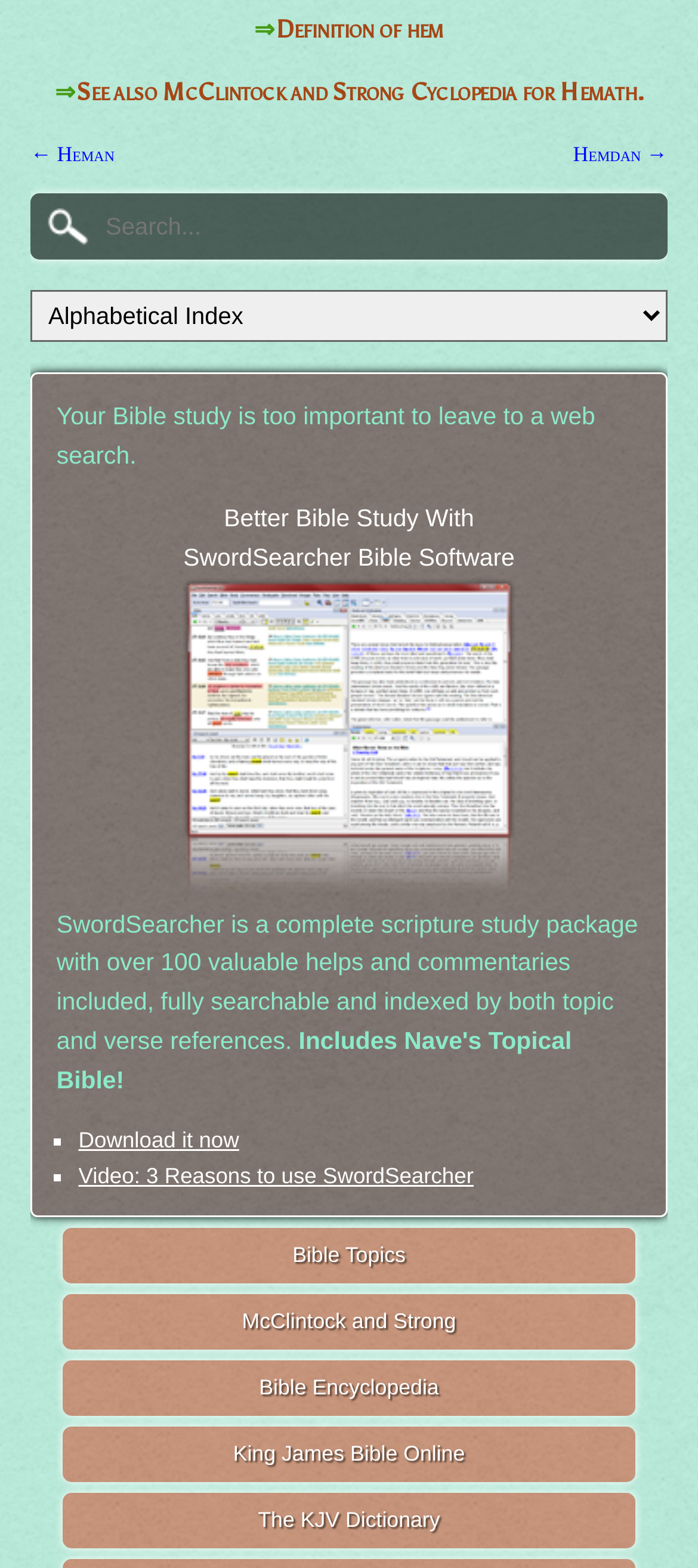What is the purpose of the textbox?
Refer to the image and offer an in-depth and detailed answer to the question.

The textbox has a placeholder text 'Search...' and is not required, indicating that it is used for searching purposes.